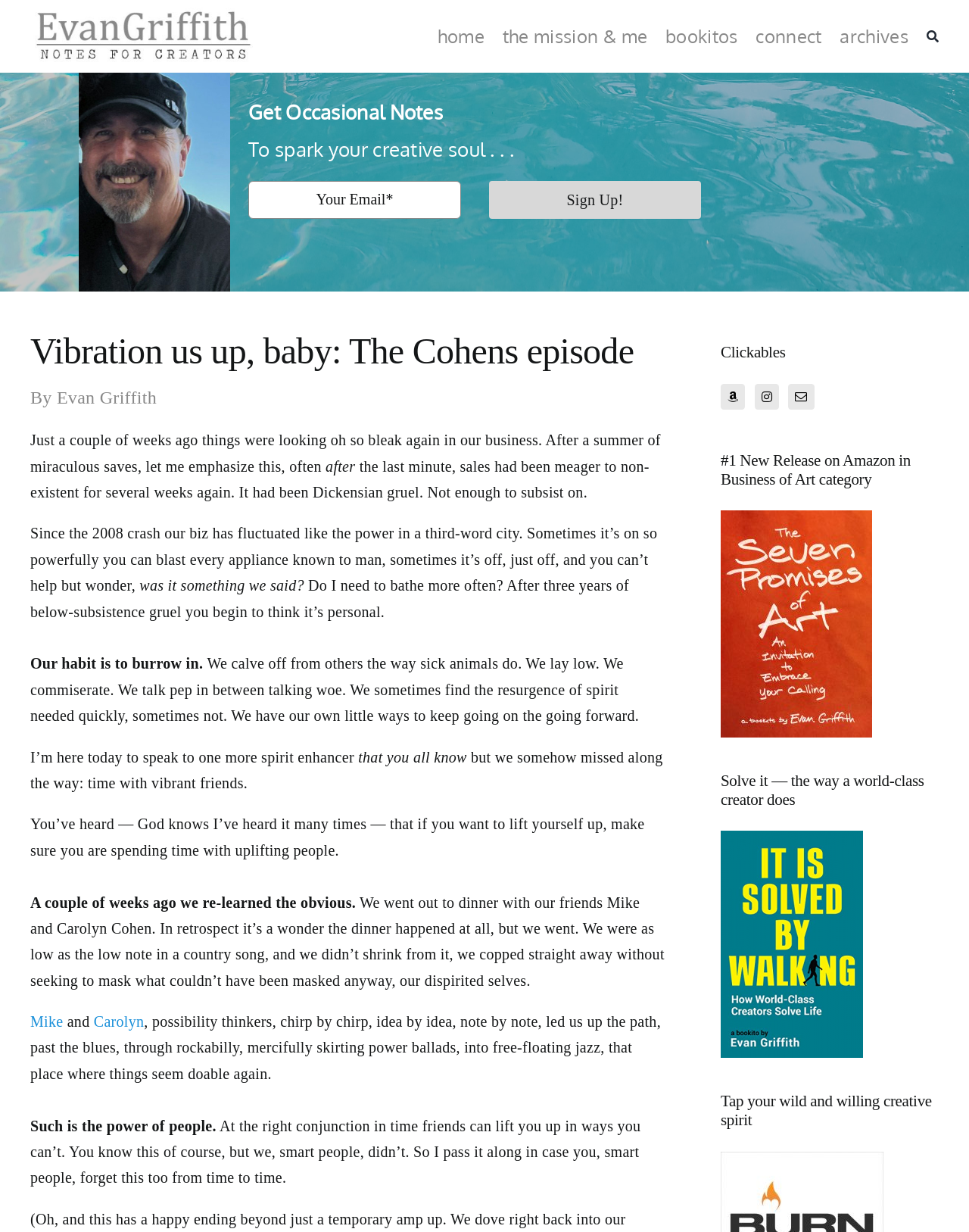Please identify the bounding box coordinates of the element's region that needs to be clicked to fulfill the following instruction: "Read the article by Evan Griffith". The bounding box coordinates should consist of four float numbers between 0 and 1, i.e., [left, top, right, bottom].

[0.031, 0.267, 0.688, 0.303]